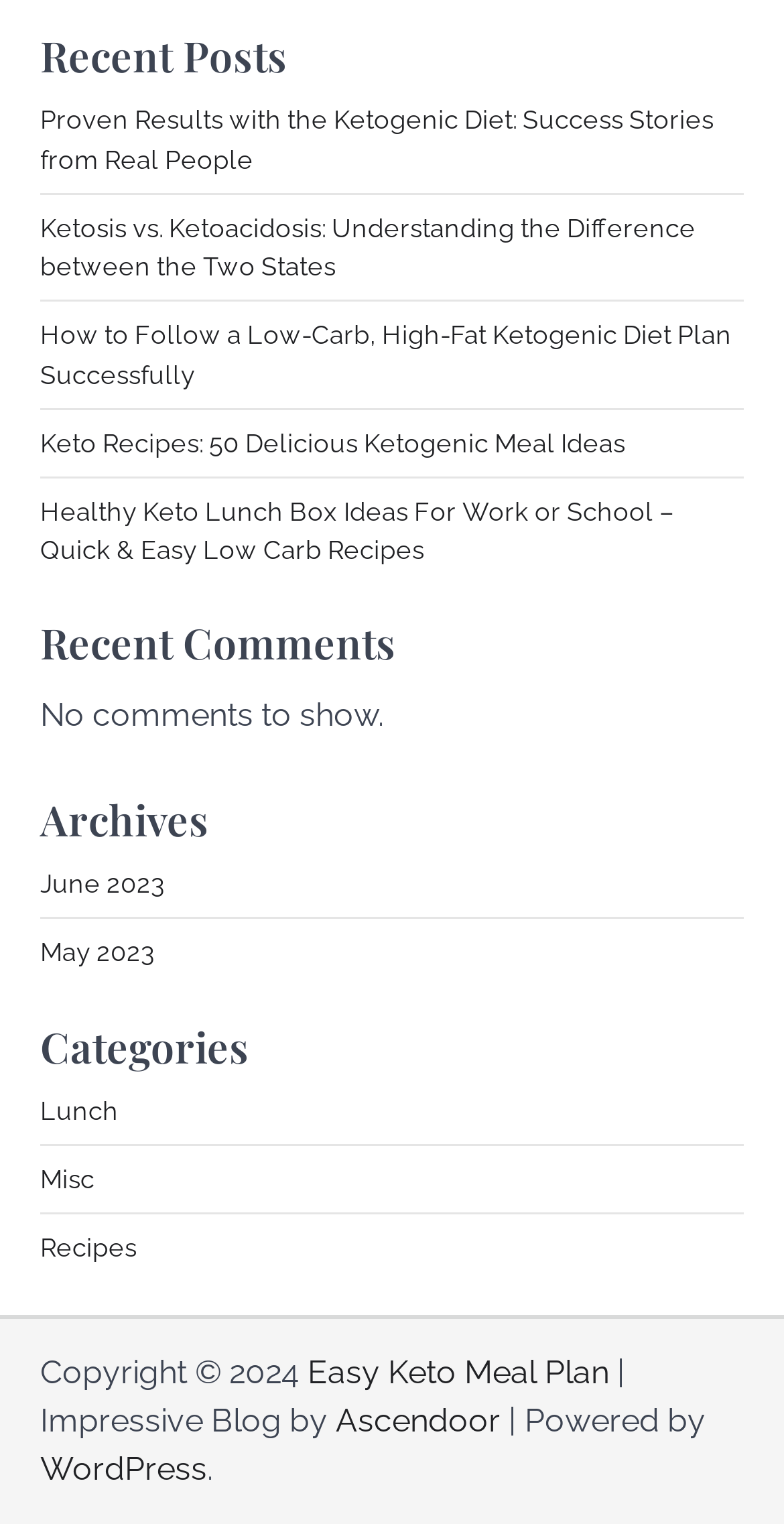Could you specify the bounding box coordinates for the clickable section to complete the following instruction: "Visit the Easy Keto Meal Plan"?

[0.392, 0.888, 0.777, 0.913]